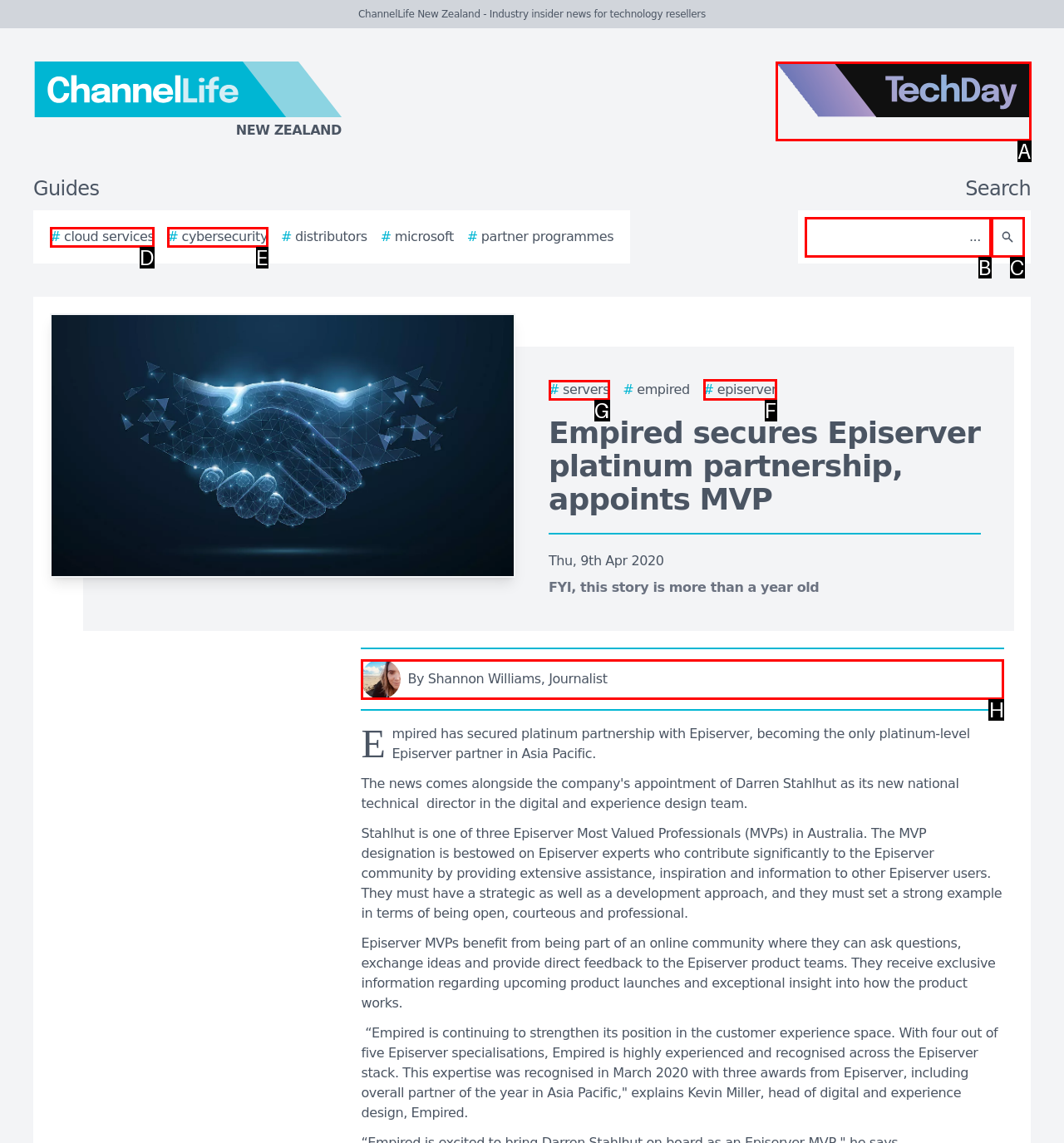Identify which lettered option to click to carry out the task: Click the link to learn more about Episerver. Provide the letter as your answer.

F